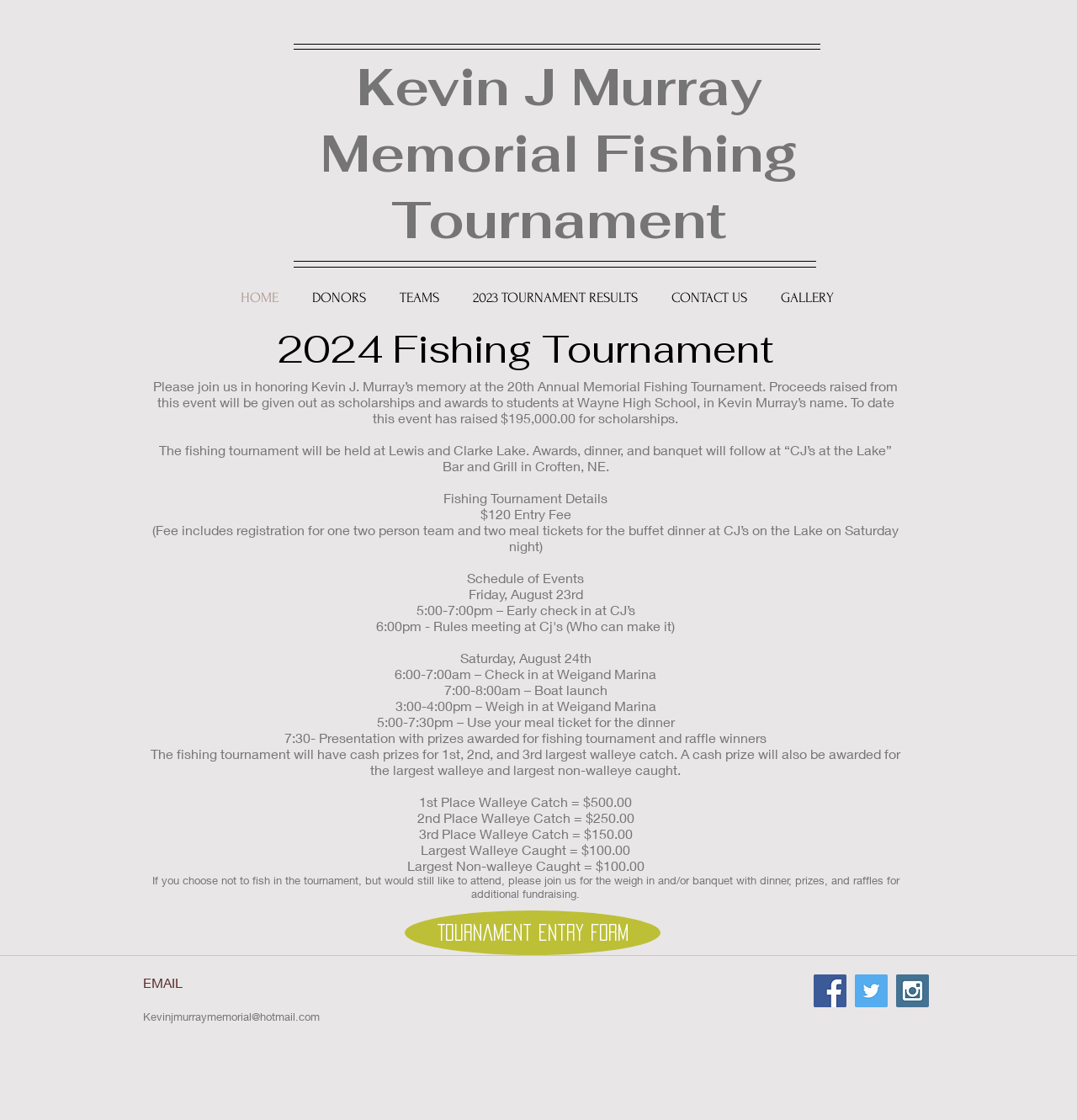Using details from the image, please answer the following question comprehensively:
How can users contact the organizers?

The contact information of the organizers can be found in the StaticText element 'EMAIL' and the link element 'Kevinjmurraymemorial@hotmail.com' which are children of the main element. These elements are located at the bottom of the webpage and provide the email address of the organizers.